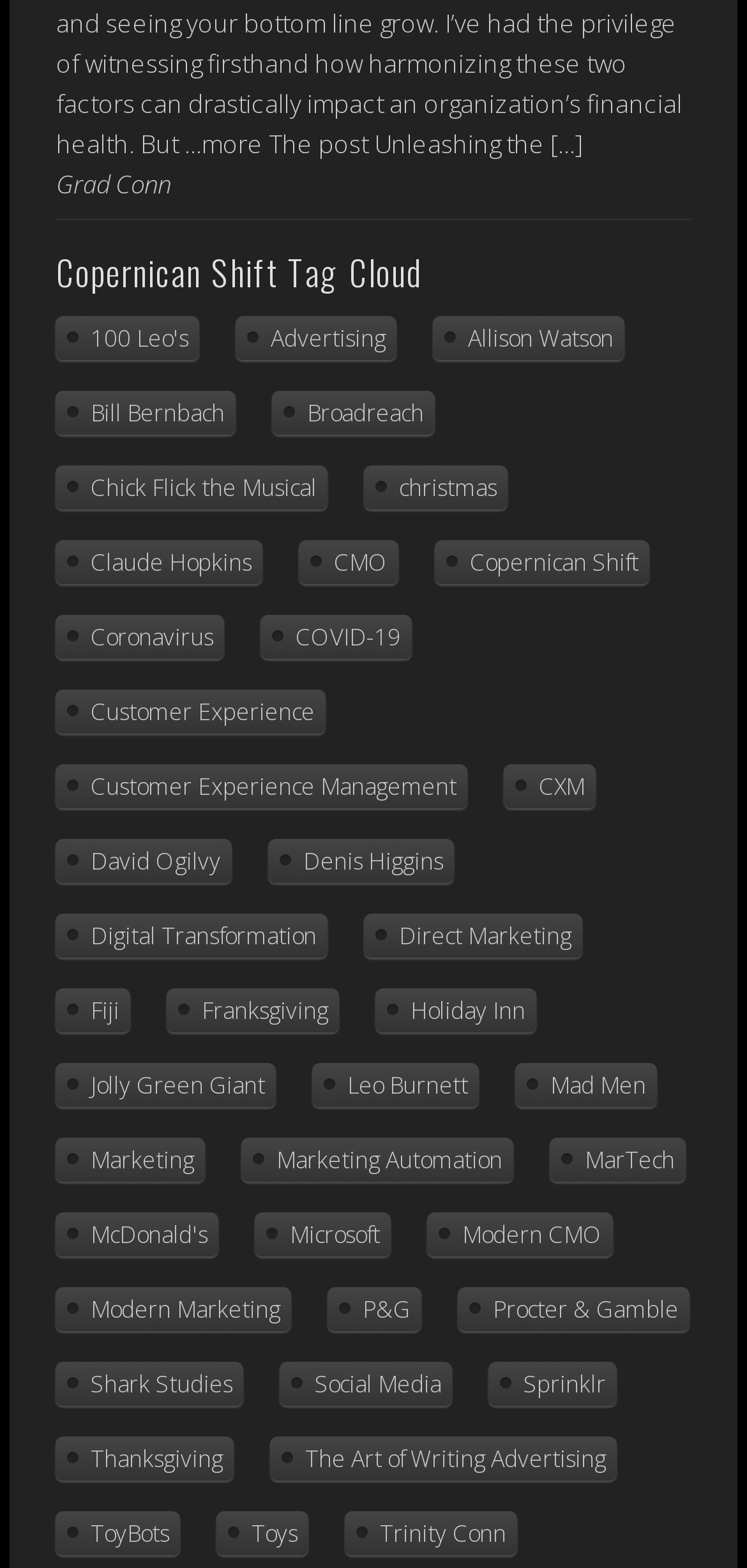Please find the bounding box coordinates of the element that you should click to achieve the following instruction: "Read about 'Leo Burnett'". The coordinates should be presented as four float numbers between 0 and 1: [left, top, right, bottom].

[0.419, 0.678, 0.642, 0.706]